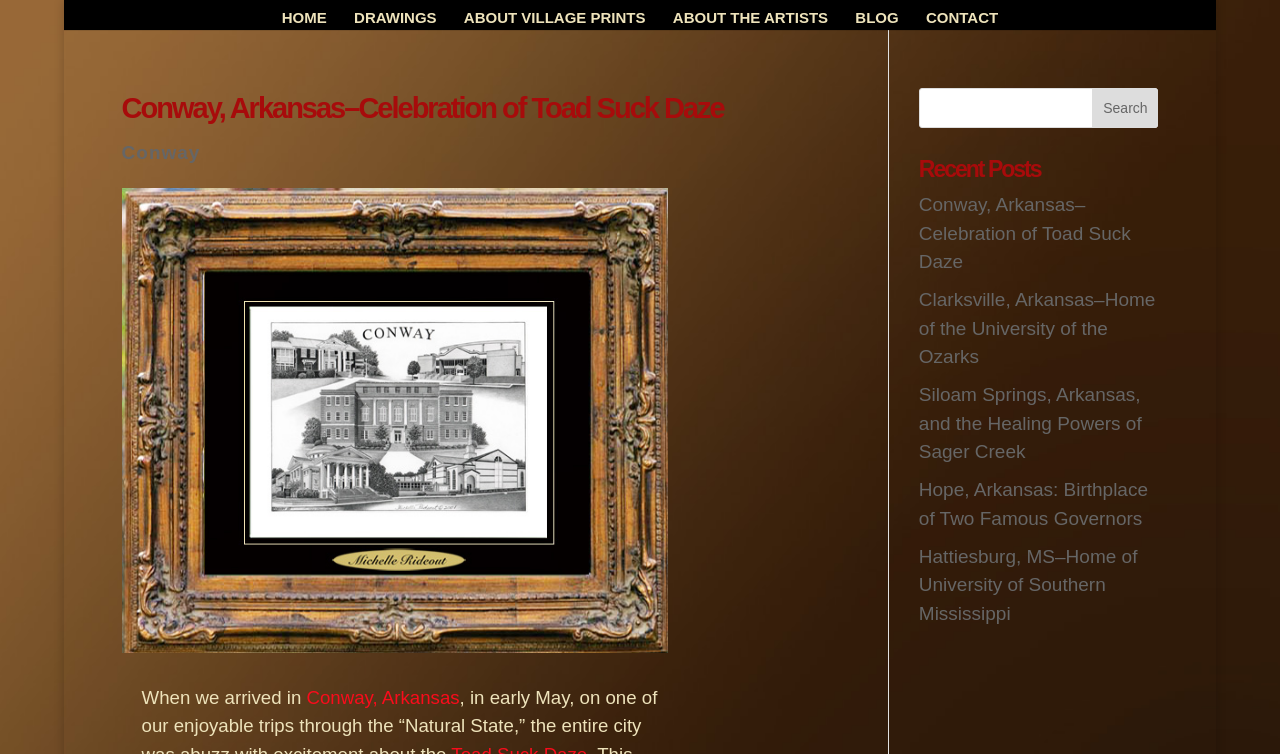Answer the question in one word or a short phrase:
How many images are there on the page?

1